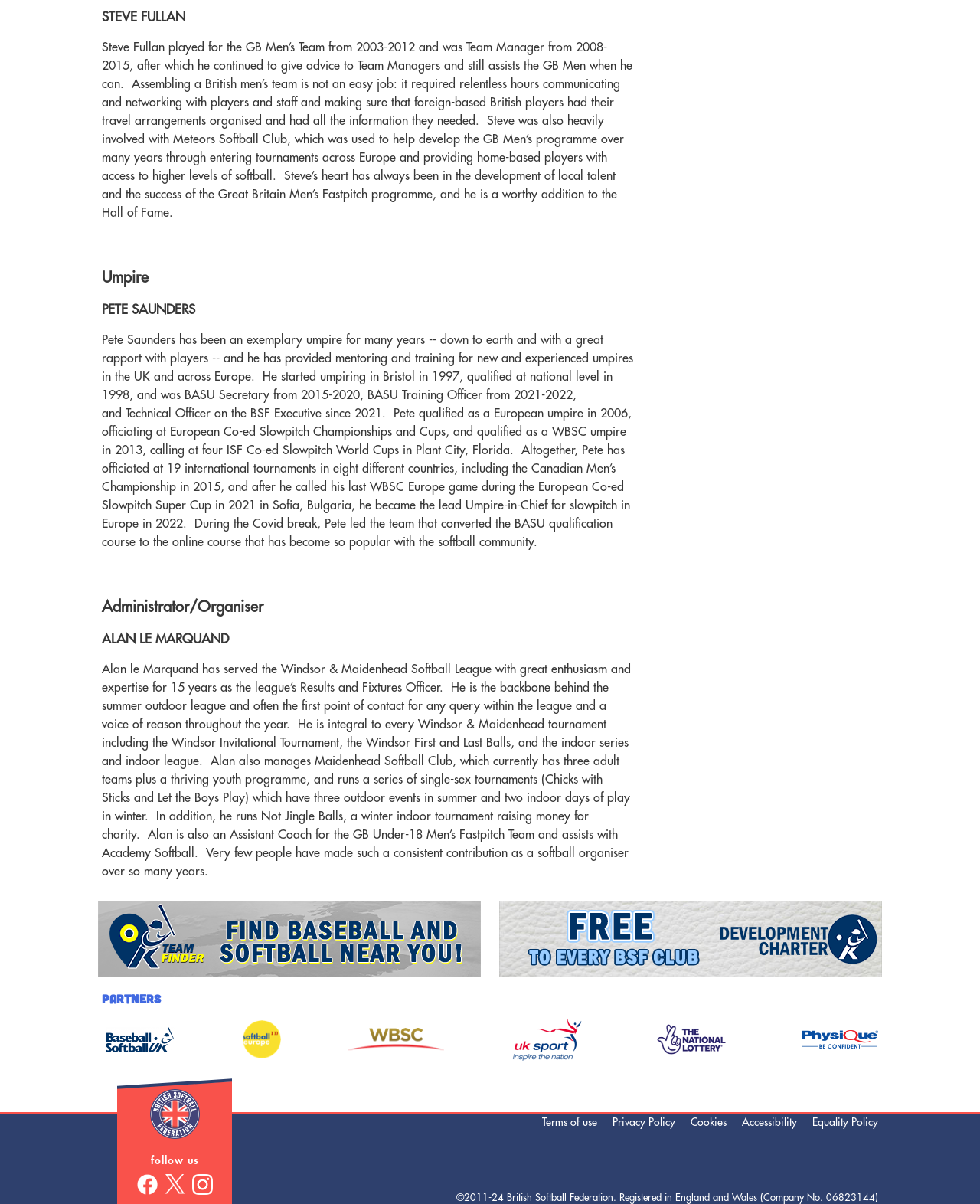Identify the bounding box coordinates for the element you need to click to achieve the following task: "View Development Charter". Provide the bounding box coordinates as four float numbers between 0 and 1, in the form [left, top, right, bottom].

[0.509, 0.748, 0.9, 0.815]